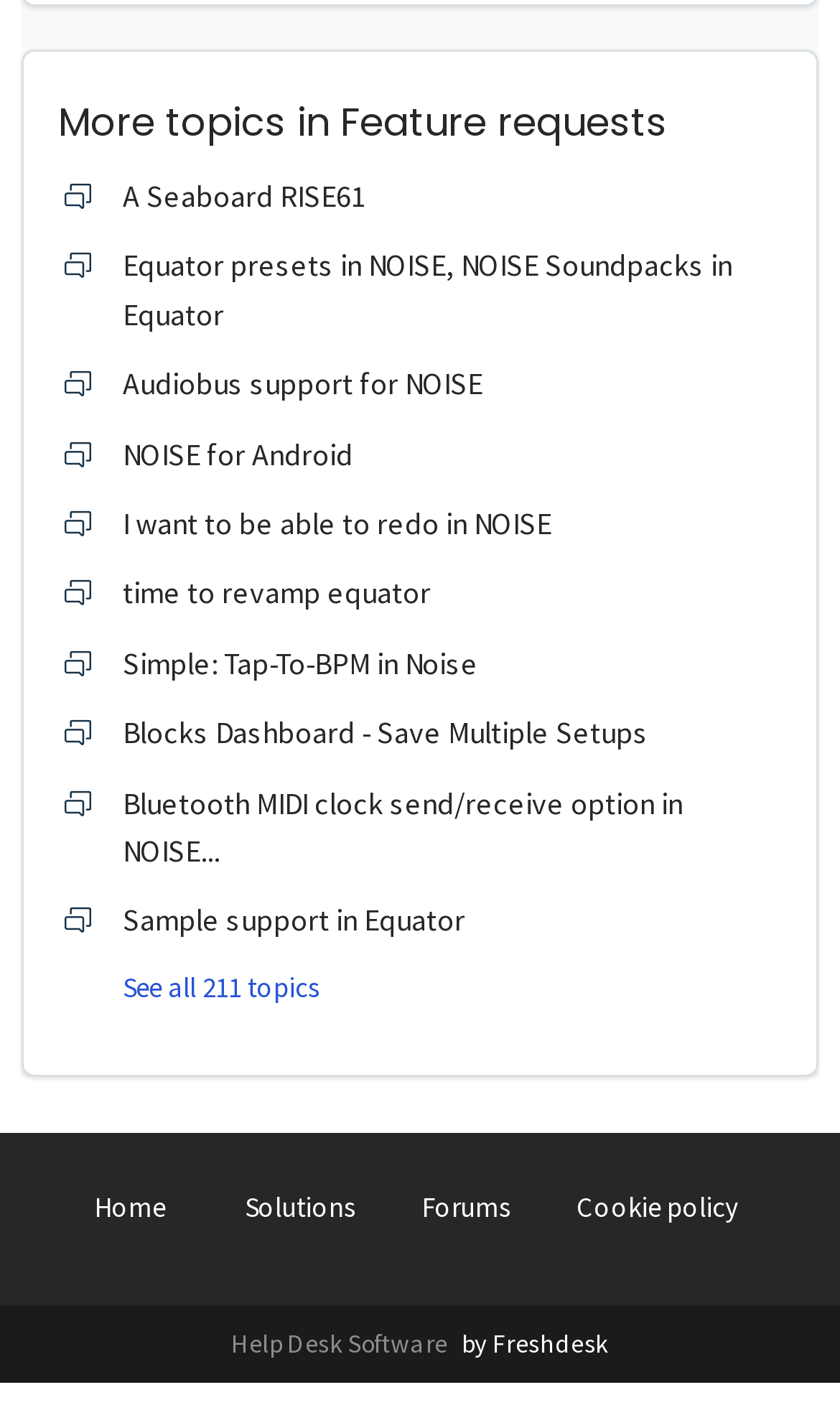Answer with a single word or phrase: 
How many links are there in the feature requests section?

12